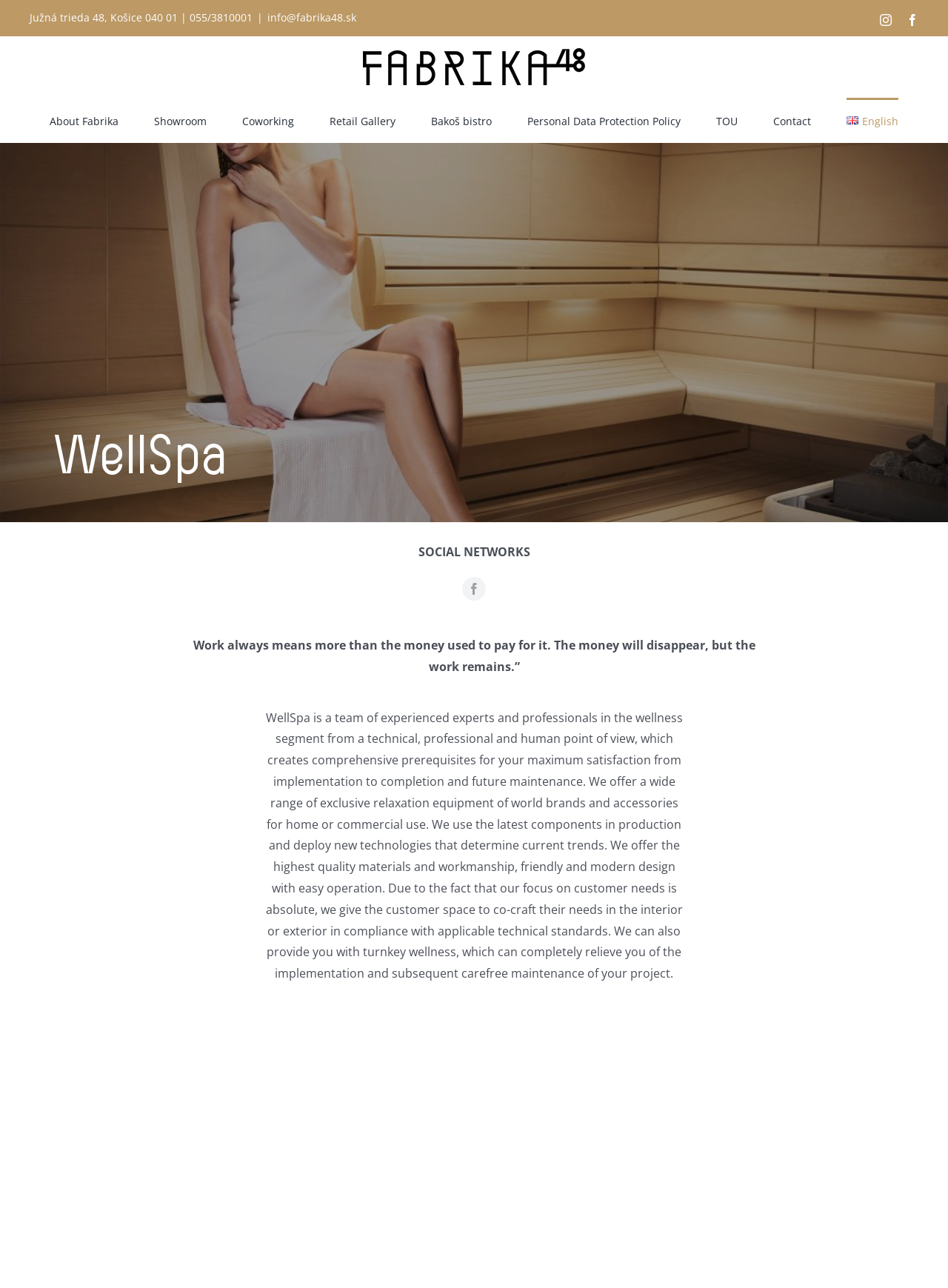What social media platforms are linked on the page?
From the details in the image, answer the question comprehensively.

I found the social media links by looking at the link elements at the top of the page, which contain the icons for Instagram and Facebook.